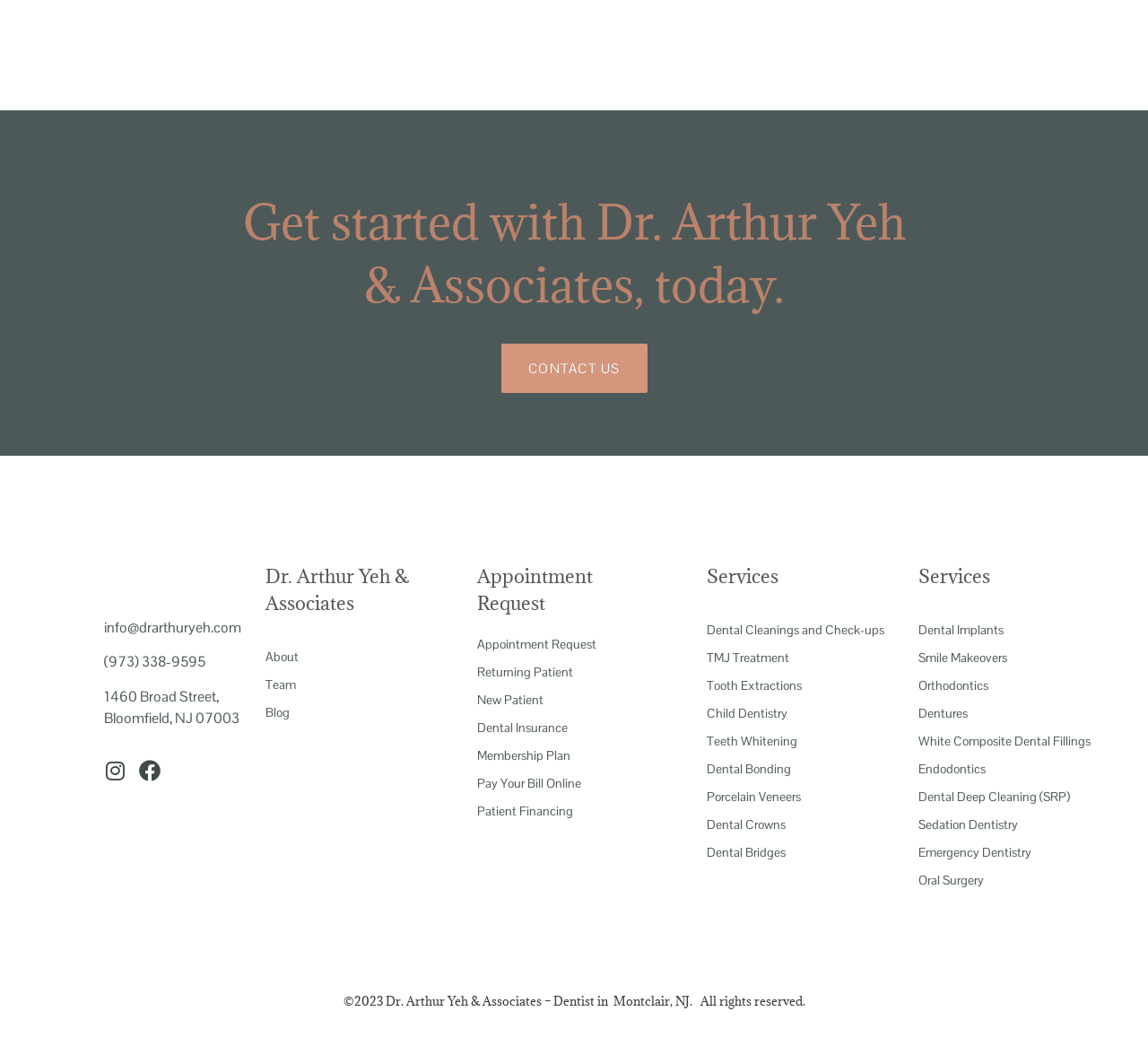How can I request an appointment?
Using the visual information, answer the question in a single word or phrase.

Appointment Request link